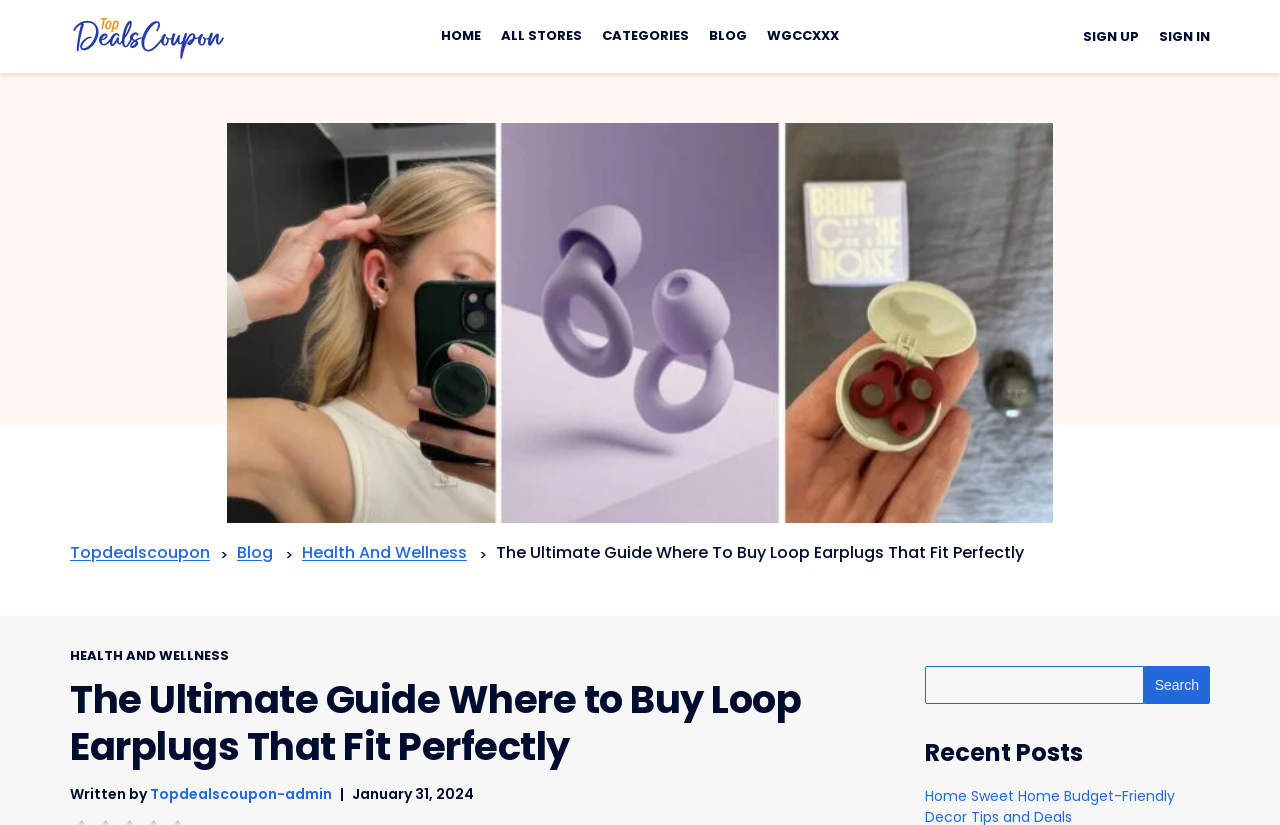Identify the bounding box coordinates for the element that needs to be clicked to fulfill this instruction: "Sign up for an account". Provide the coordinates in the format of four float numbers between 0 and 1: [left, top, right, bottom].

[0.846, 0.01, 0.898, 0.078]